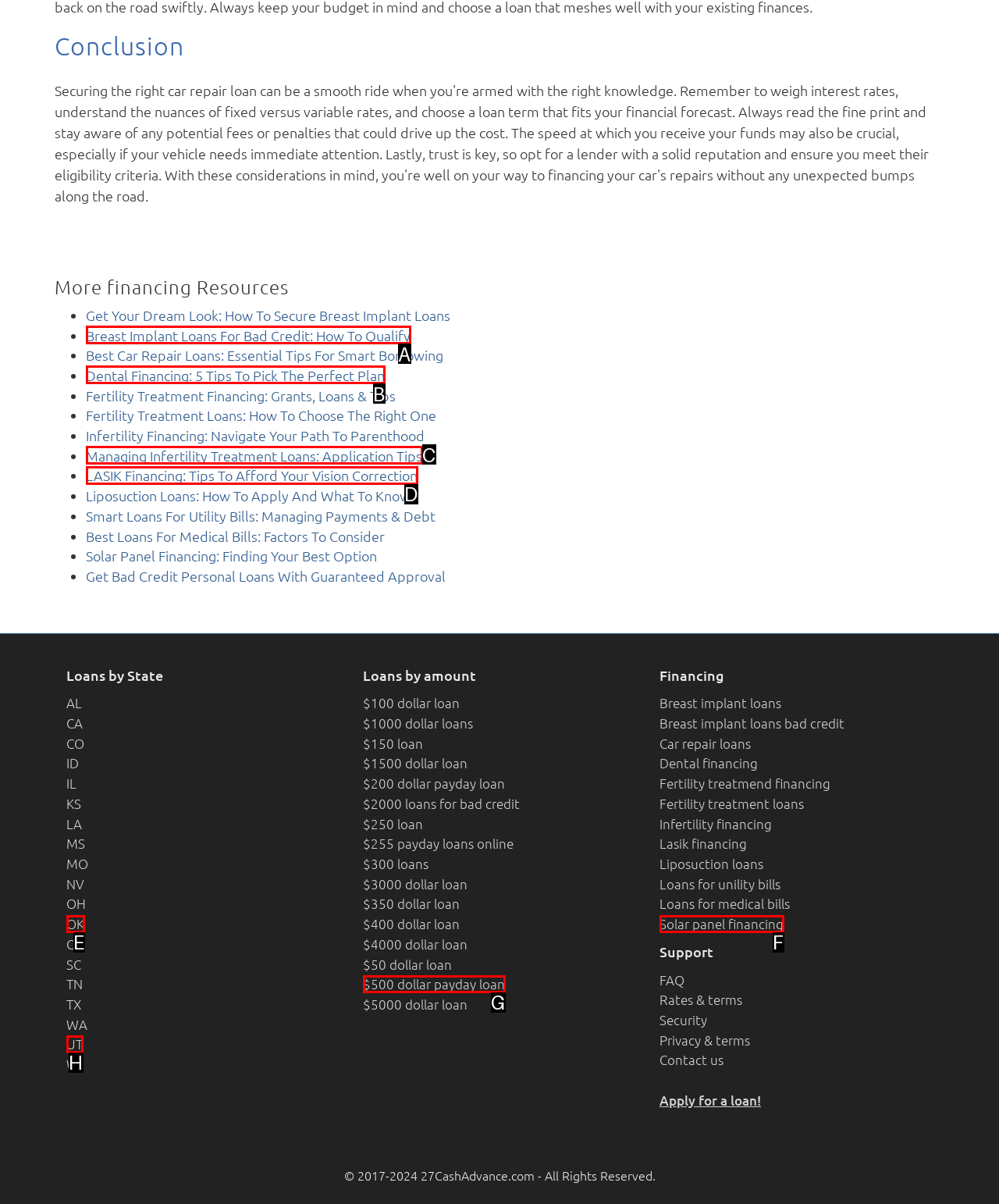Match the description: $500 dollar payday loan to the correct HTML element. Provide the letter of your choice from the given options.

G